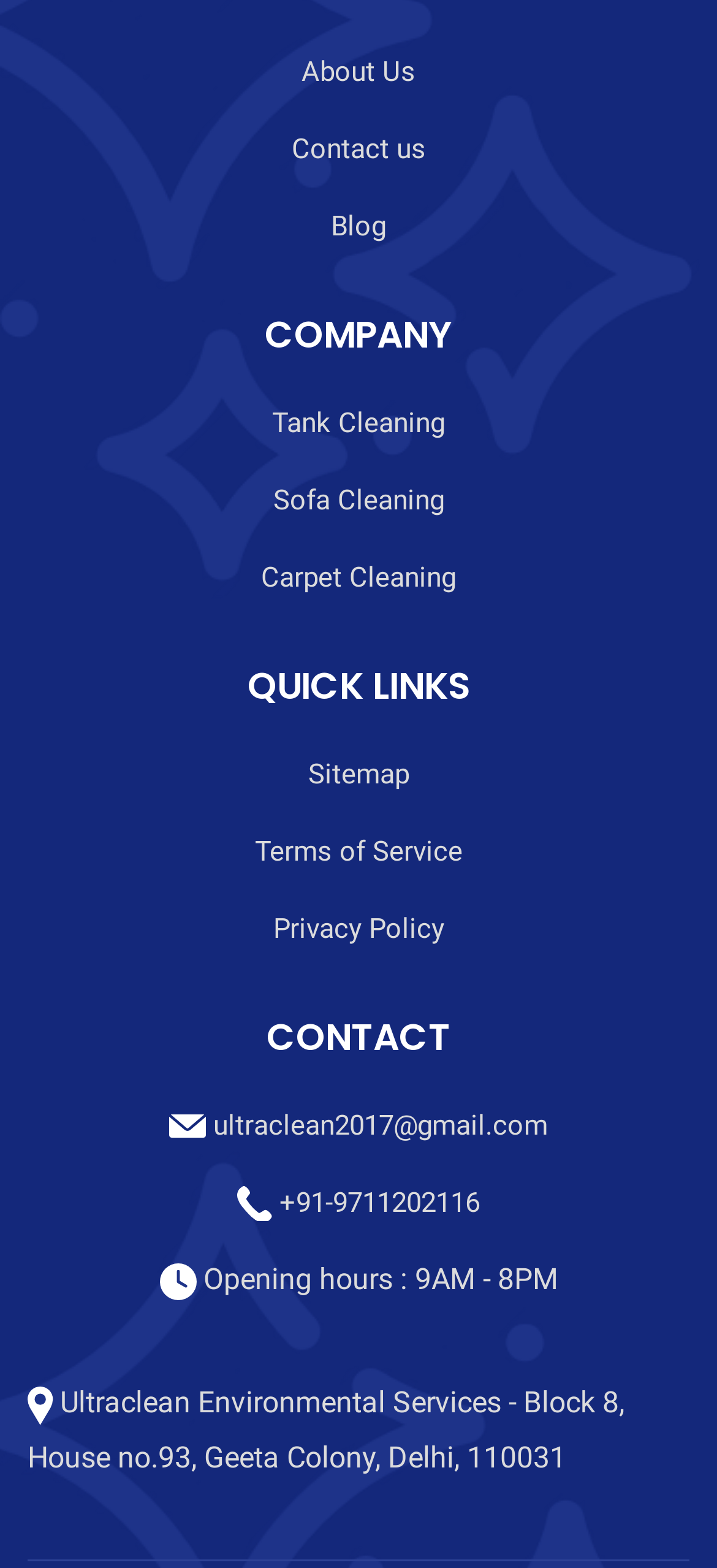Specify the bounding box coordinates (top-left x, top-left y, bottom-right x, bottom-right y) of the UI element in the screenshot that matches this description: +91-9711202116

[0.39, 0.75, 0.669, 0.783]